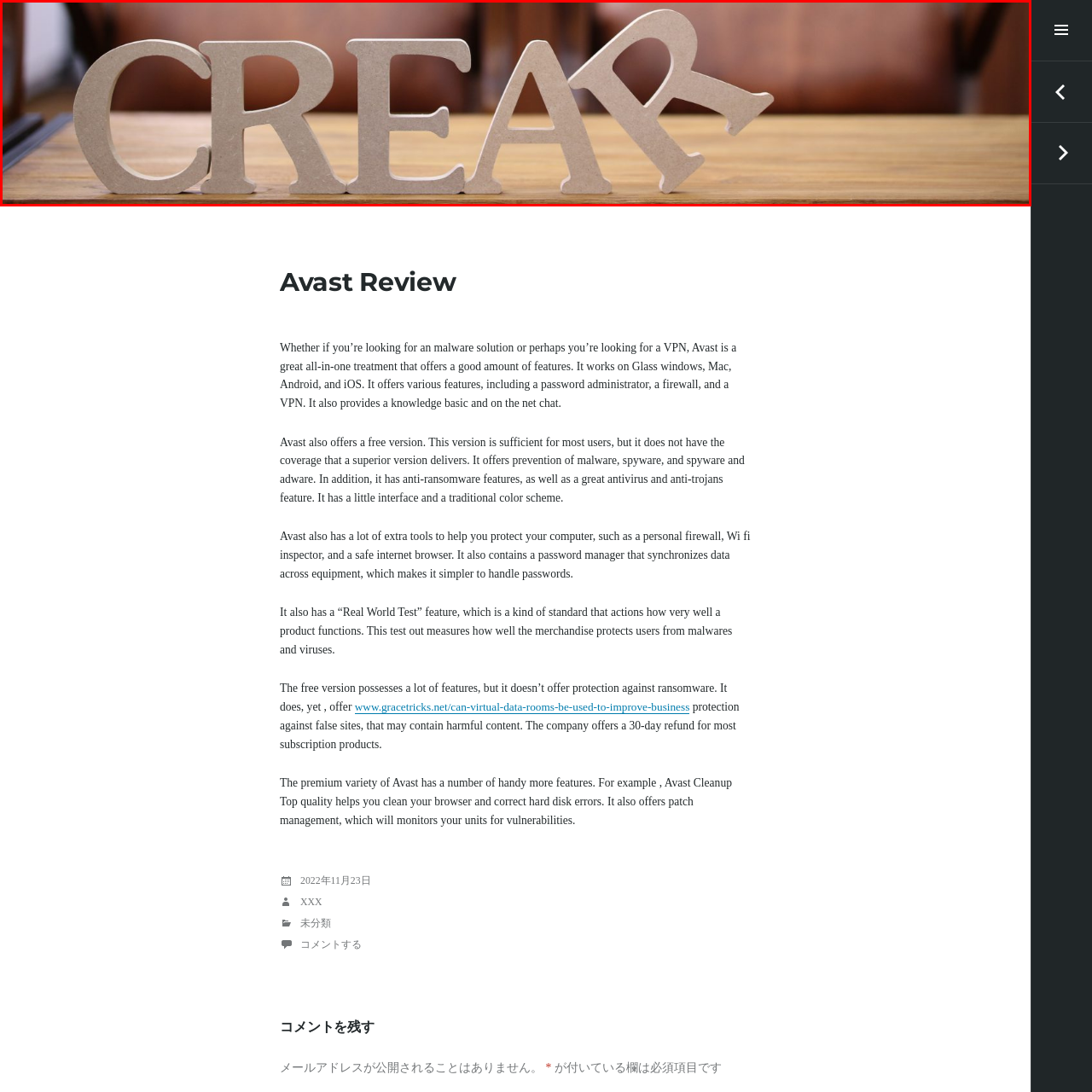Concentrate on the image inside the red border and answer the question in one word or phrase: 
What is the color tone of the wooden table?

Warm-toned